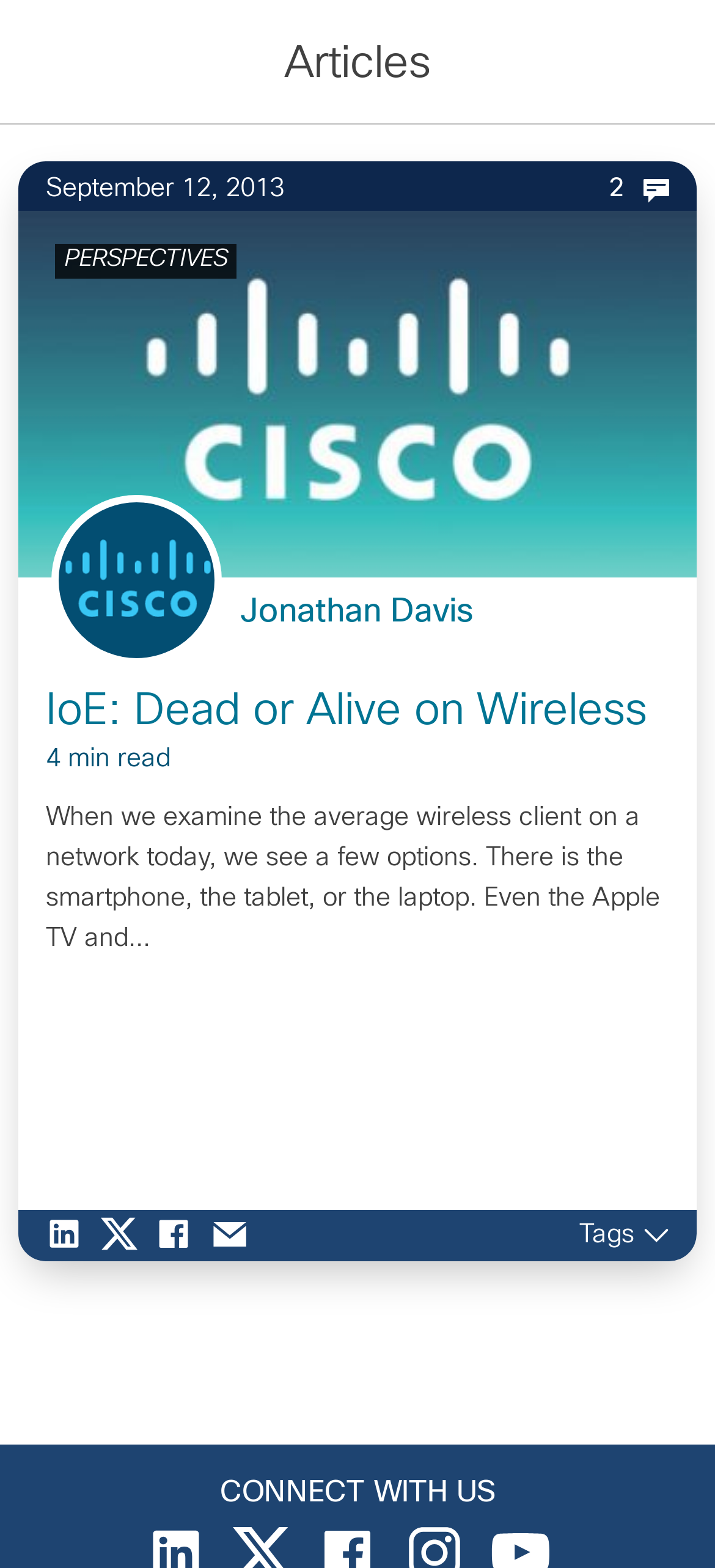Bounding box coordinates should be in the format (top-left x, top-left y, bottom-right x, bottom-right y) and all values should be floating point numbers between 0 and 1. Determine the bounding box coordinate for the UI element described as: parent_node: Jonathan Davis

[0.026, 0.301, 0.256, 0.348]